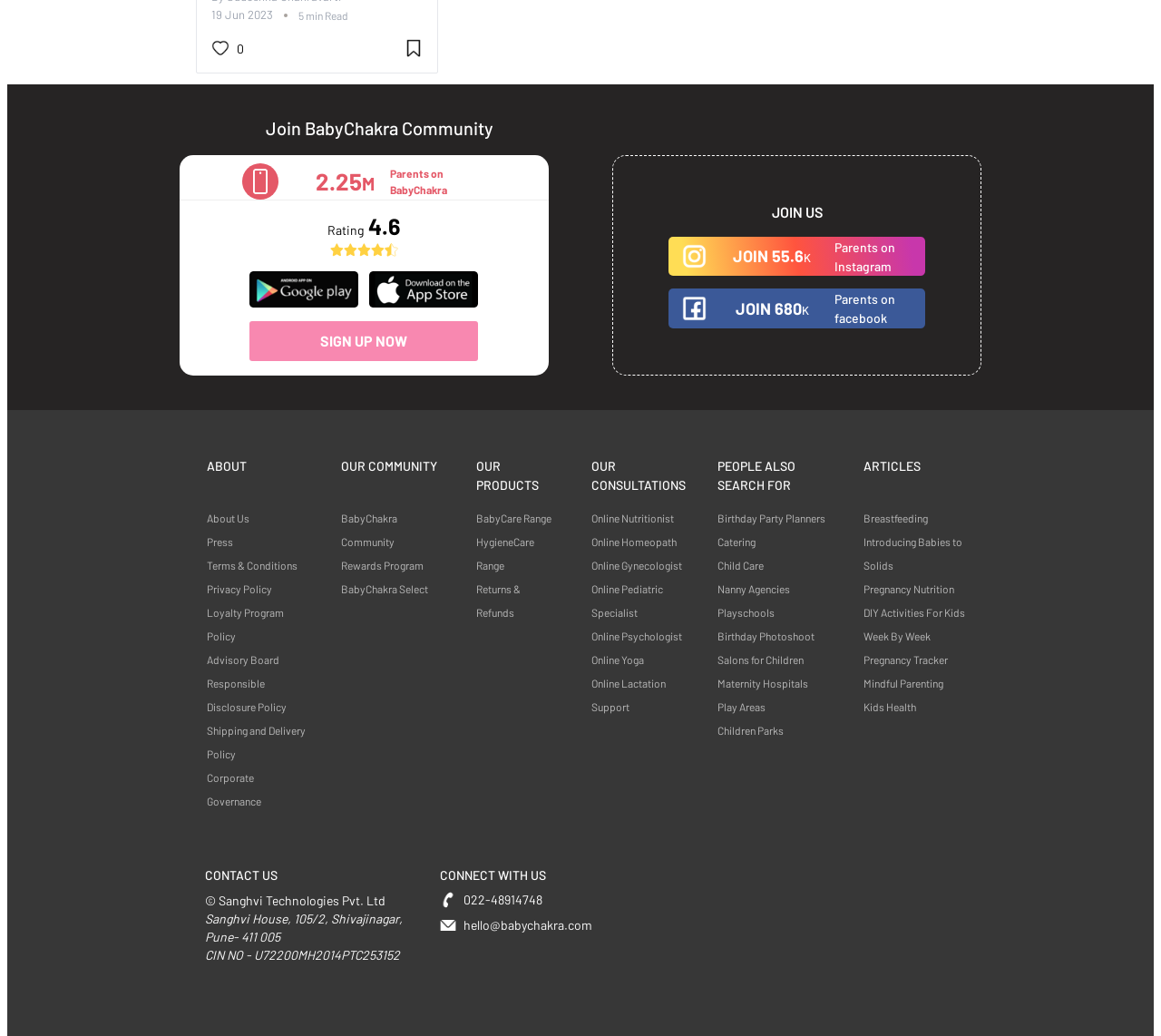Identify and provide the bounding box coordinates of the UI element described: "SUP Partners". The coordinates should be formatted as [left, top, right, bottom], with each number being a float between 0 and 1.

None